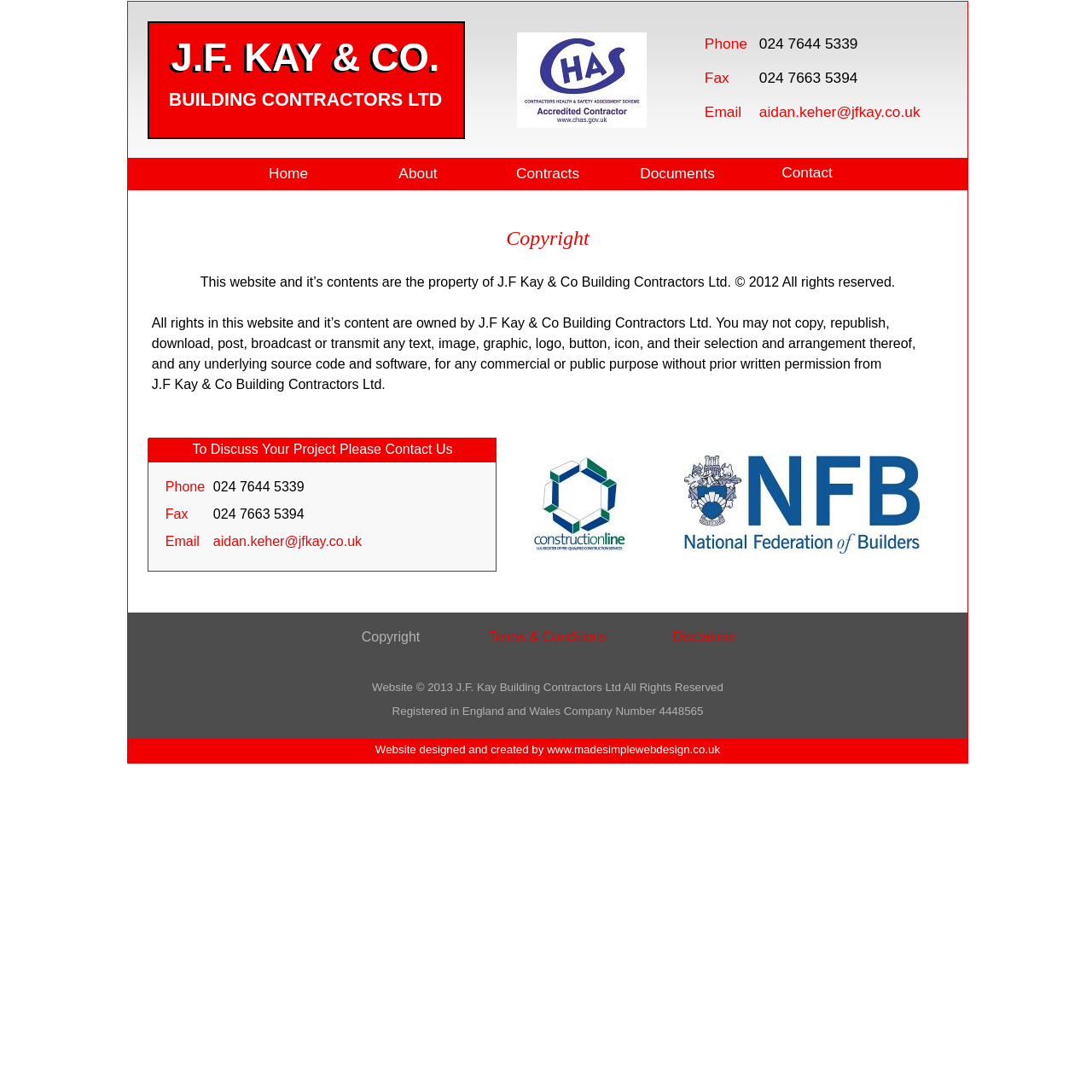Pinpoint the bounding box coordinates of the clickable element to carry out the following instruction: "Call the phone number."

[0.692, 0.03, 0.867, 0.055]